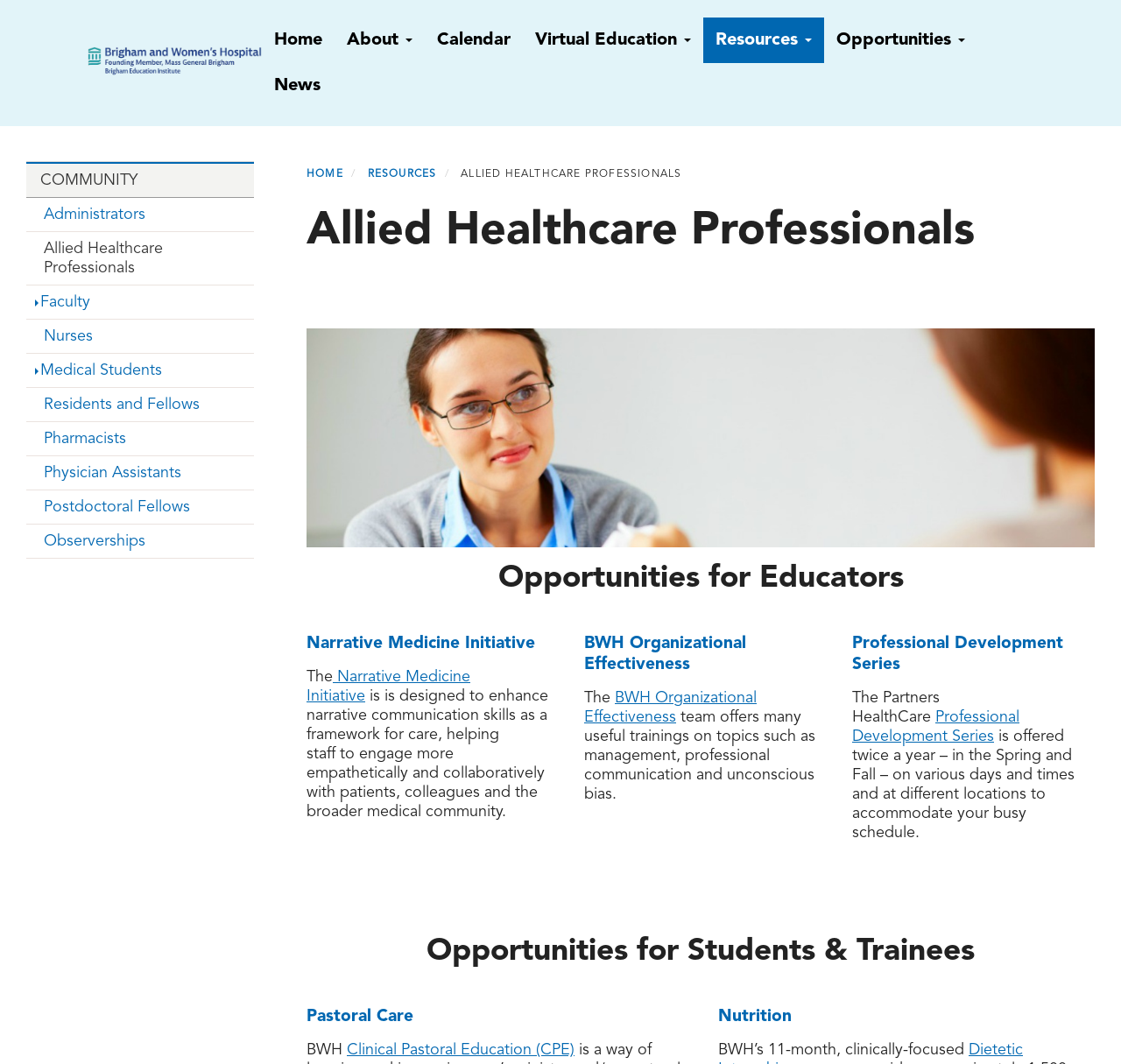Locate the bounding box coordinates of the clickable region necessary to complete the following instruction: "Explore the 'Professional Development Series' link". Provide the coordinates in the format of four float numbers between 0 and 1, i.e., [left, top, right, bottom].

[0.76, 0.597, 0.948, 0.633]